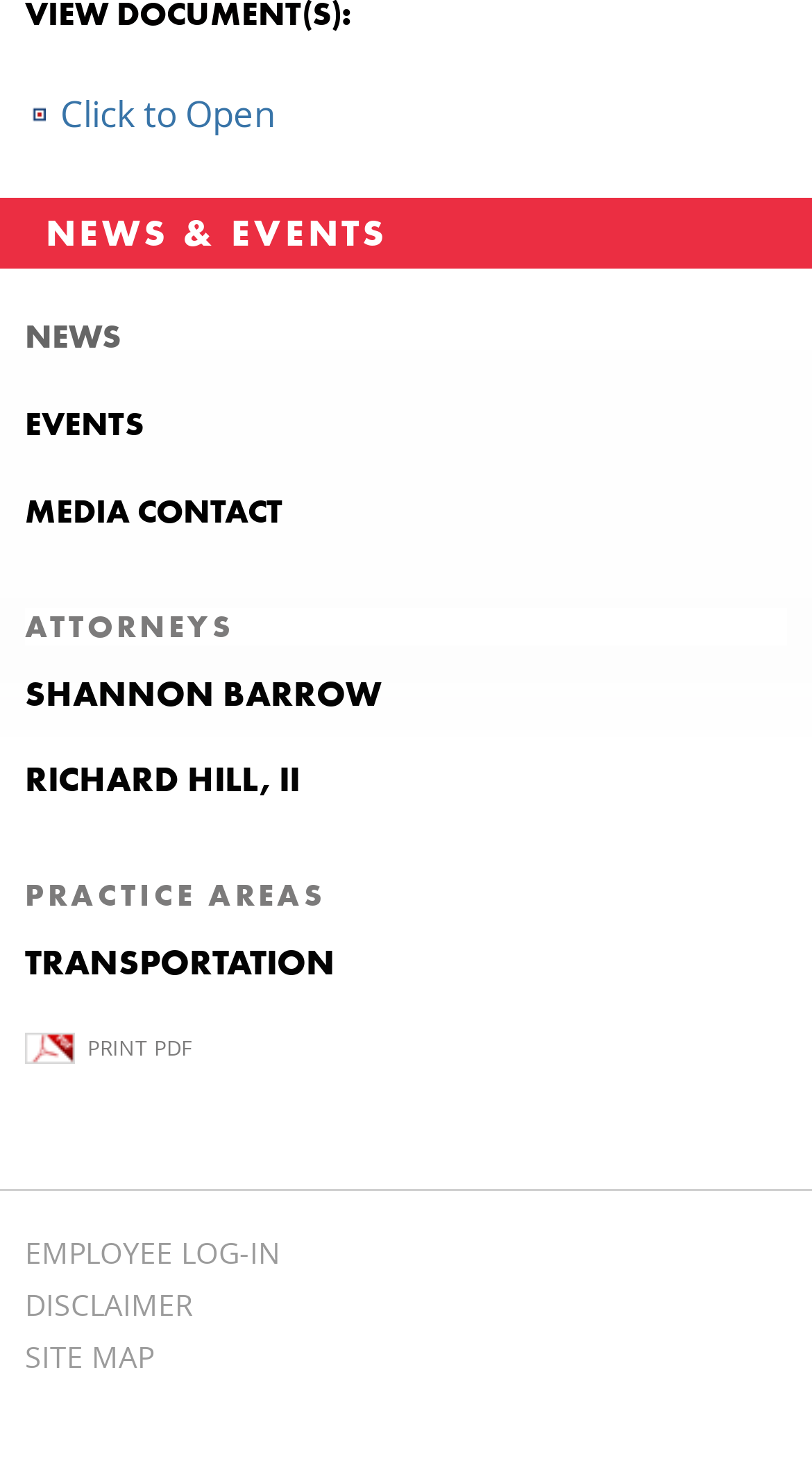How many headings are there on the page?
Please give a well-detailed answer to the question.

I counted the headings on the page, which are 'NEWS & EVENTS', 'ATTORNEYS', and 'PRACTICE AREAS', so there are 3 headings in total.